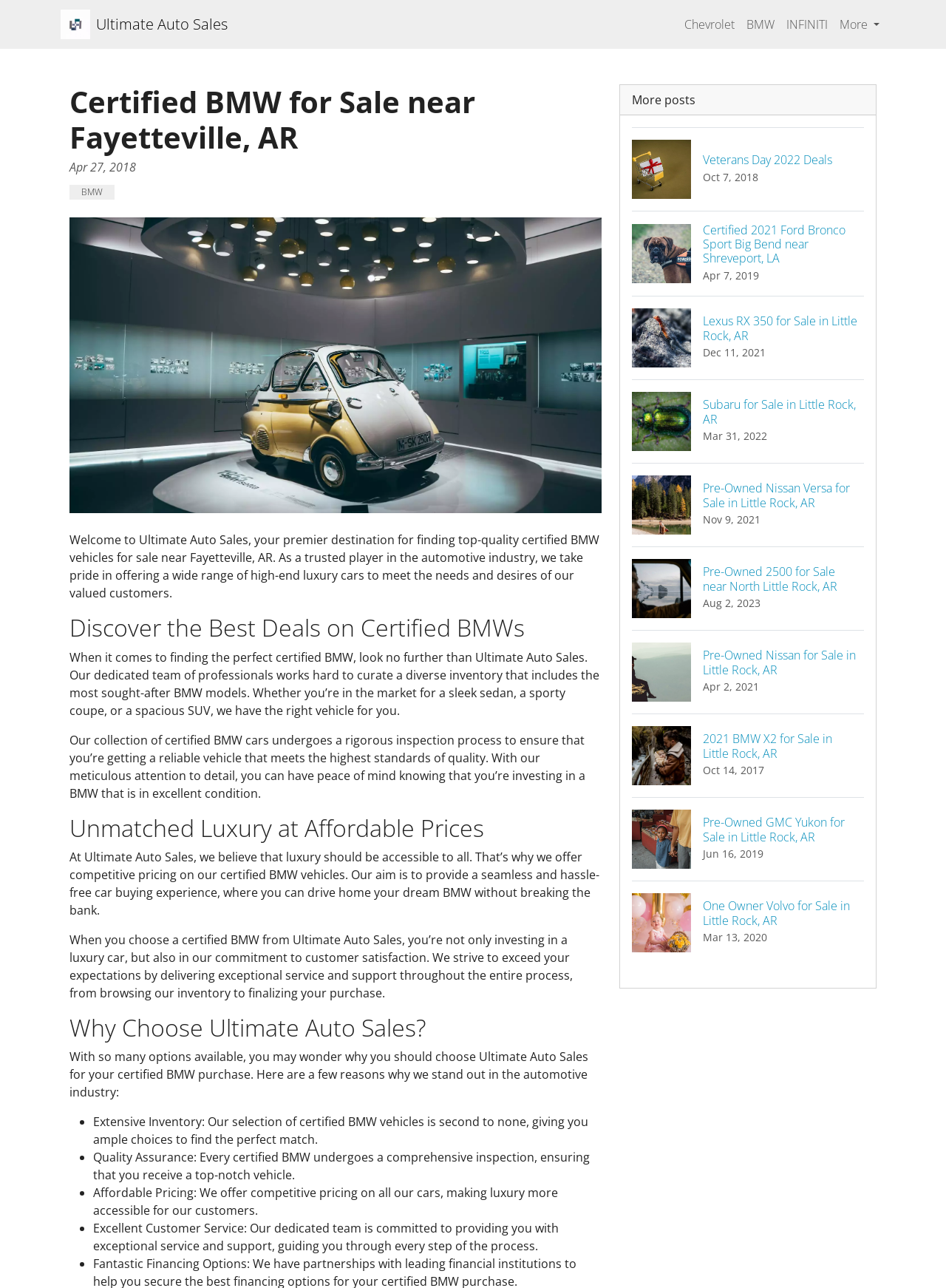Identify and extract the main heading of the webpage.

Certified BMW for Sale near Fayetteville, AR